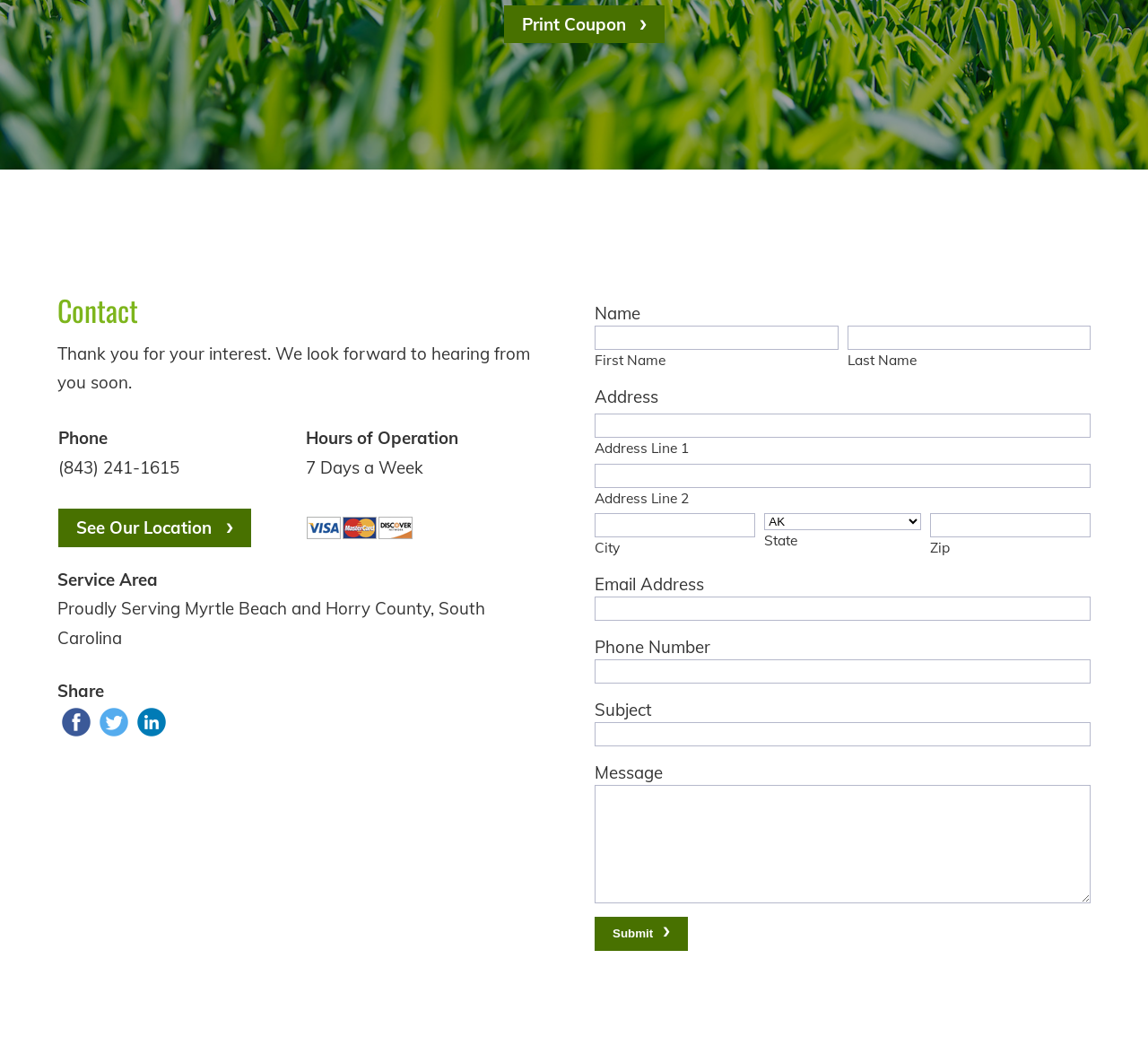What are the hours of operation for the company?
Kindly offer a comprehensive and detailed response to the question.

The hours of operation for the company can be found in the contact section, which is located in the top-right part of the webpage. It is listed as 'Hours of Operation 7 Days a Week'.